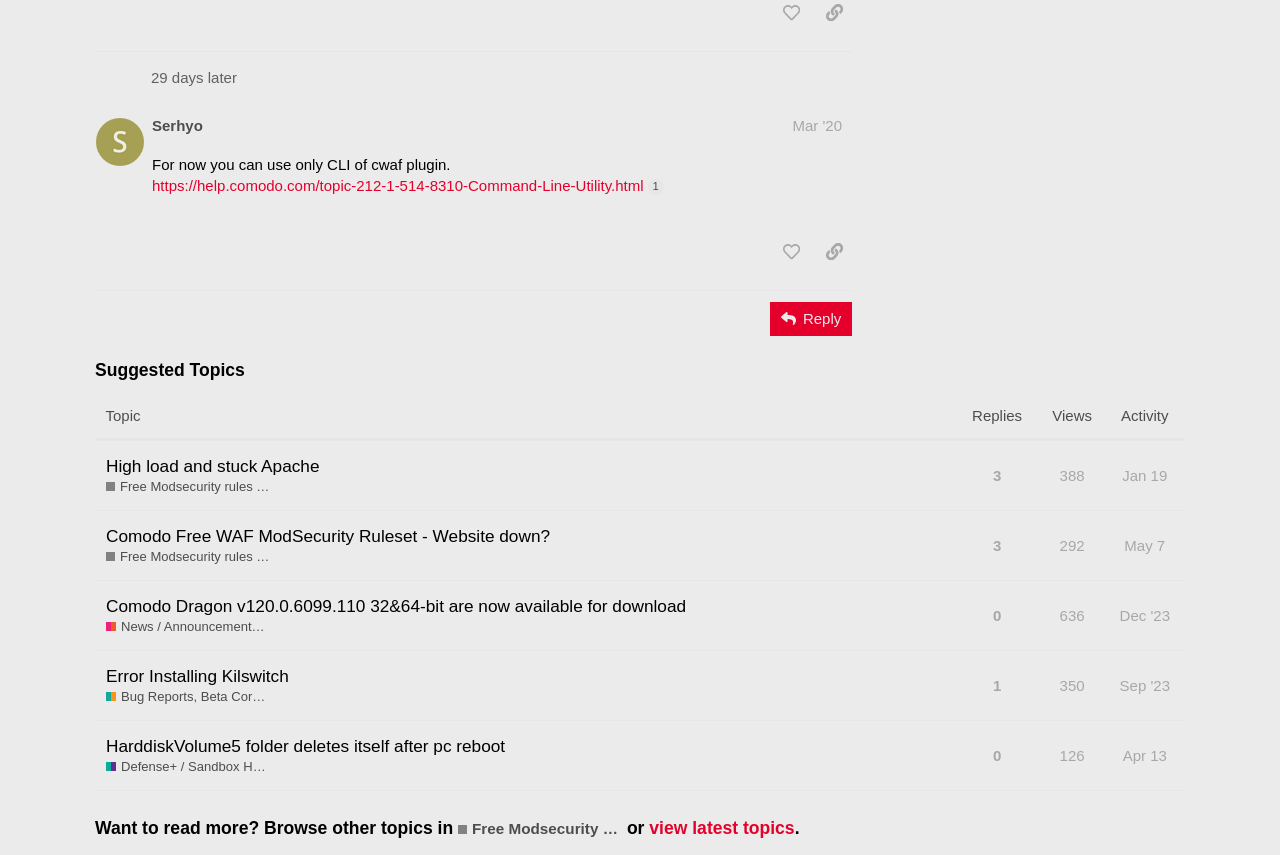Using the element description provided, determine the bounding box coordinates in the format (top-left x, top-left y, bottom-right x, bottom-right y). Ensure that all values are floating point numbers between 0 and 1. Element description: High load and stuck Apache

[0.083, 0.516, 0.25, 0.574]